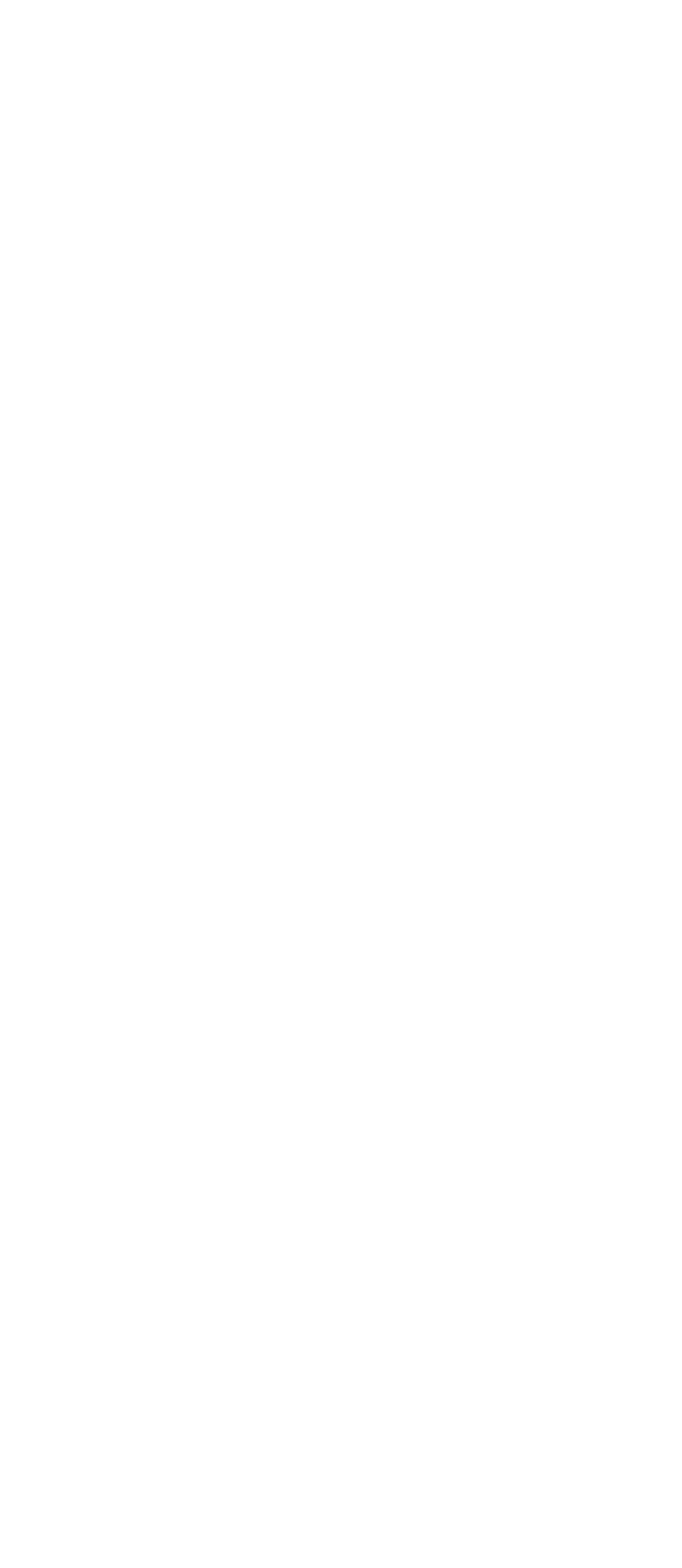Please specify the bounding box coordinates in the format (top-left x, top-left y, bottom-right x, bottom-right y), with all values as floating point numbers between 0 and 1. Identify the bounding box of the UI element described by: Partnerships

[0.213, 0.566, 0.442, 0.589]